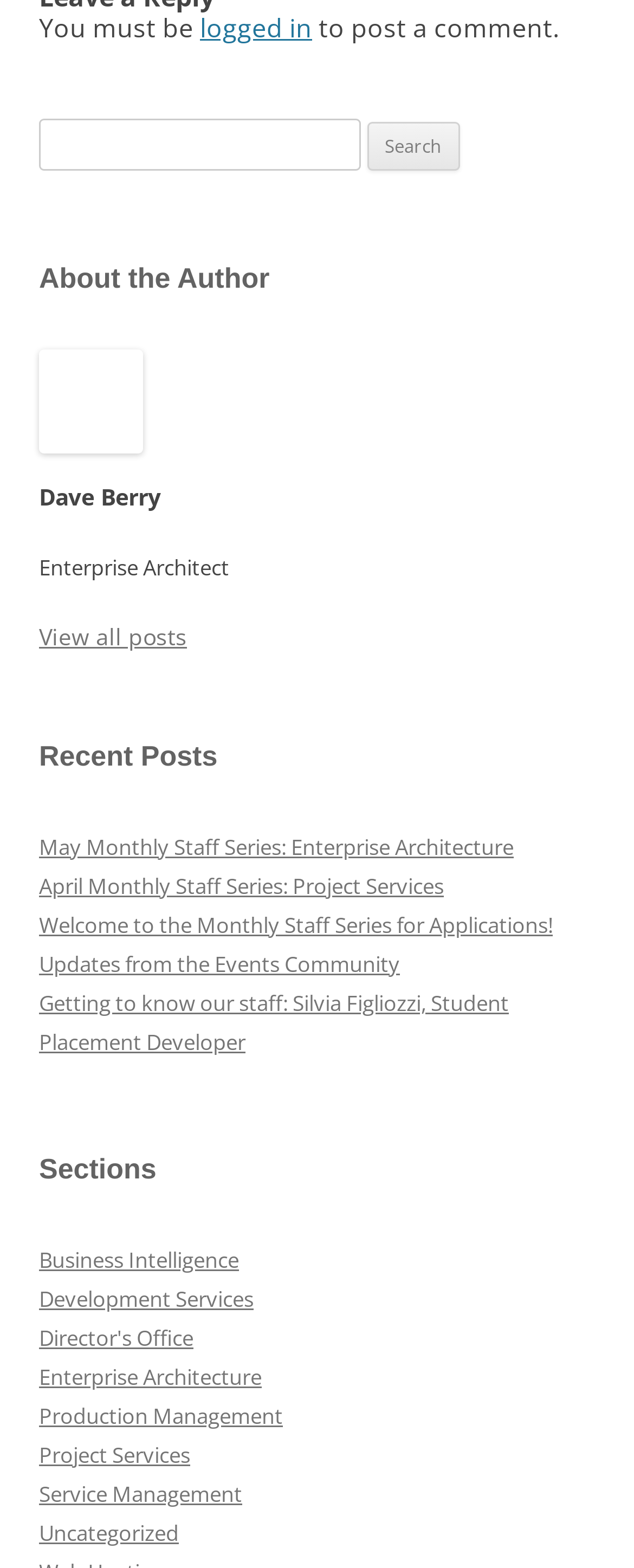How many recent posts are listed?
Provide a detailed answer to the question, using the image to inform your response.

The section 'Recent Posts' lists four links to recent posts, including 'May Monthly Staff Series: Enterprise Architecture', 'April Monthly Staff Series: Project Services', 'Welcome to the Monthly Staff Series for Applications!', and 'Updates from the Events Community'.